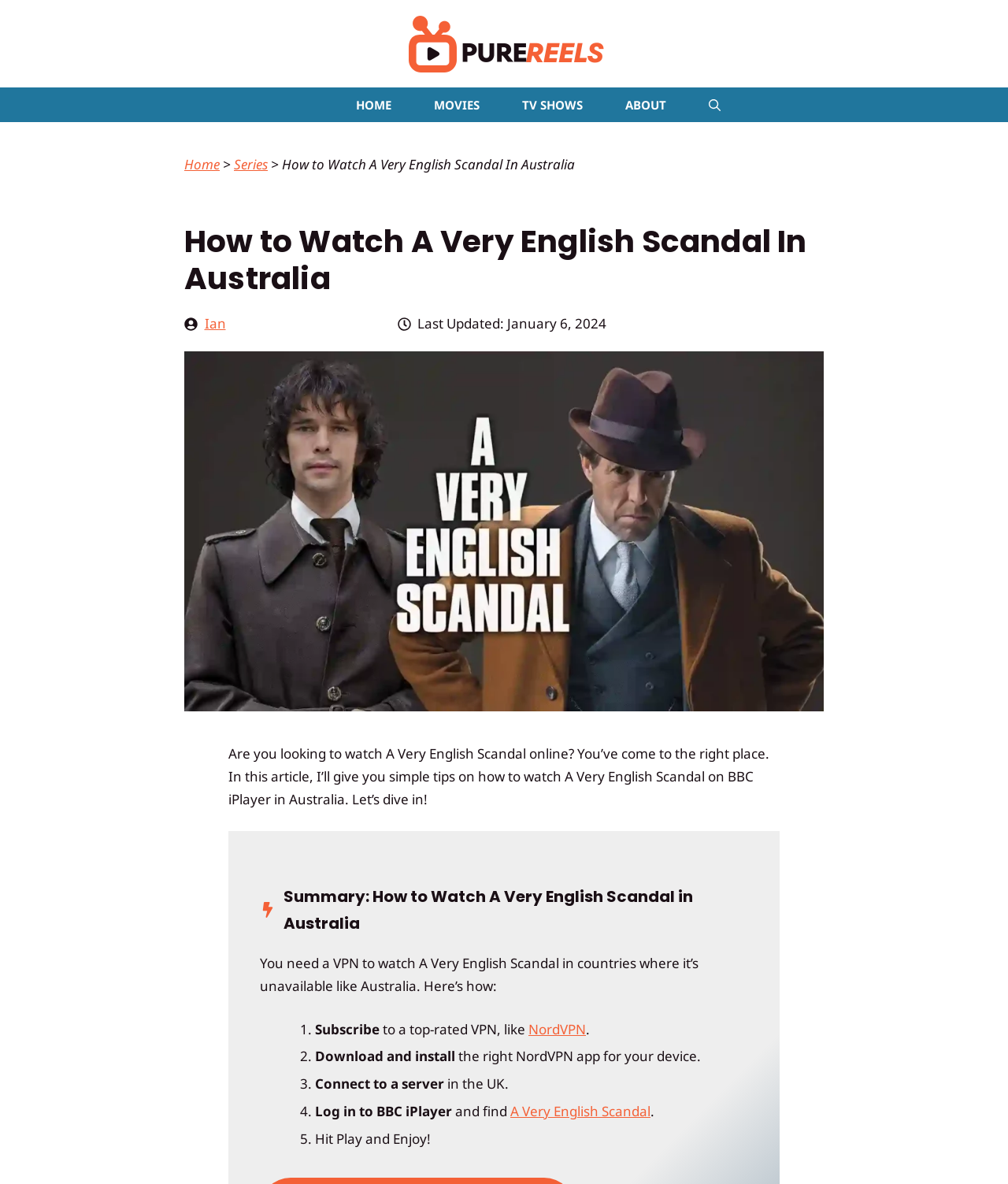Given the element description, predict the bounding box coordinates in the format (top-left x, top-left y, bottom-right x, bottom-right y). Make sure all values are between 0 and 1. Here is the element description: alt="PureReels"

[0.398, 0.028, 0.711, 0.044]